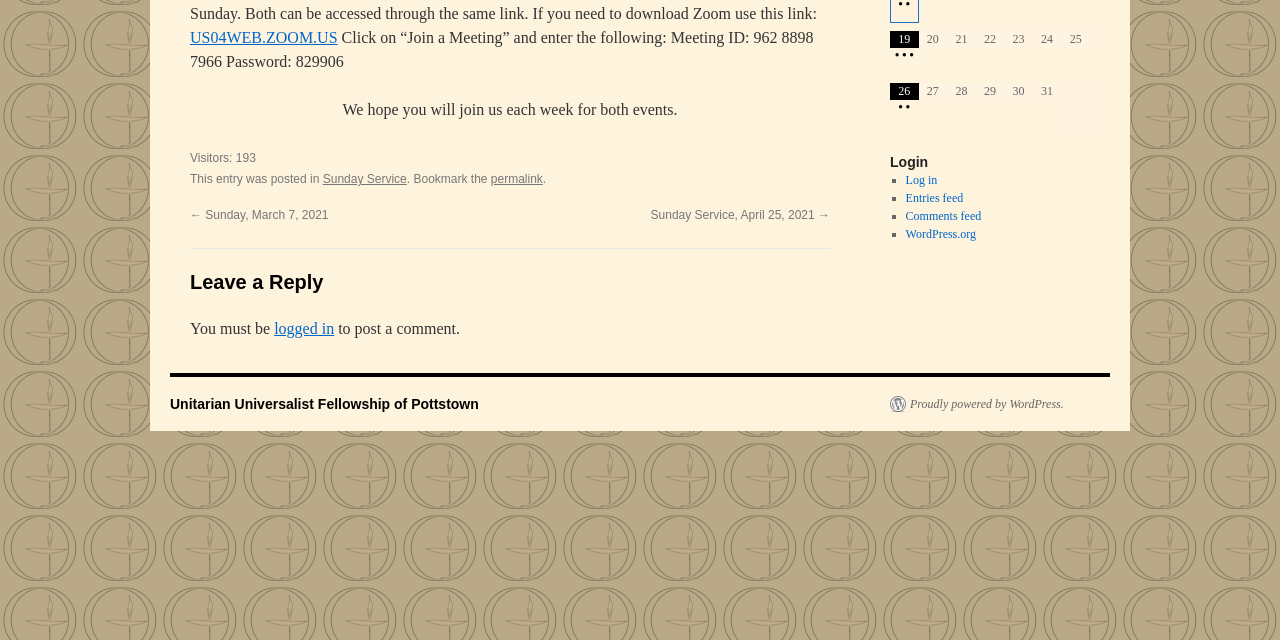Provide the bounding box coordinates for the UI element that is described by this text: "permalink". The coordinates should be in the form of four float numbers between 0 and 1: [left, top, right, bottom].

[0.383, 0.269, 0.424, 0.291]